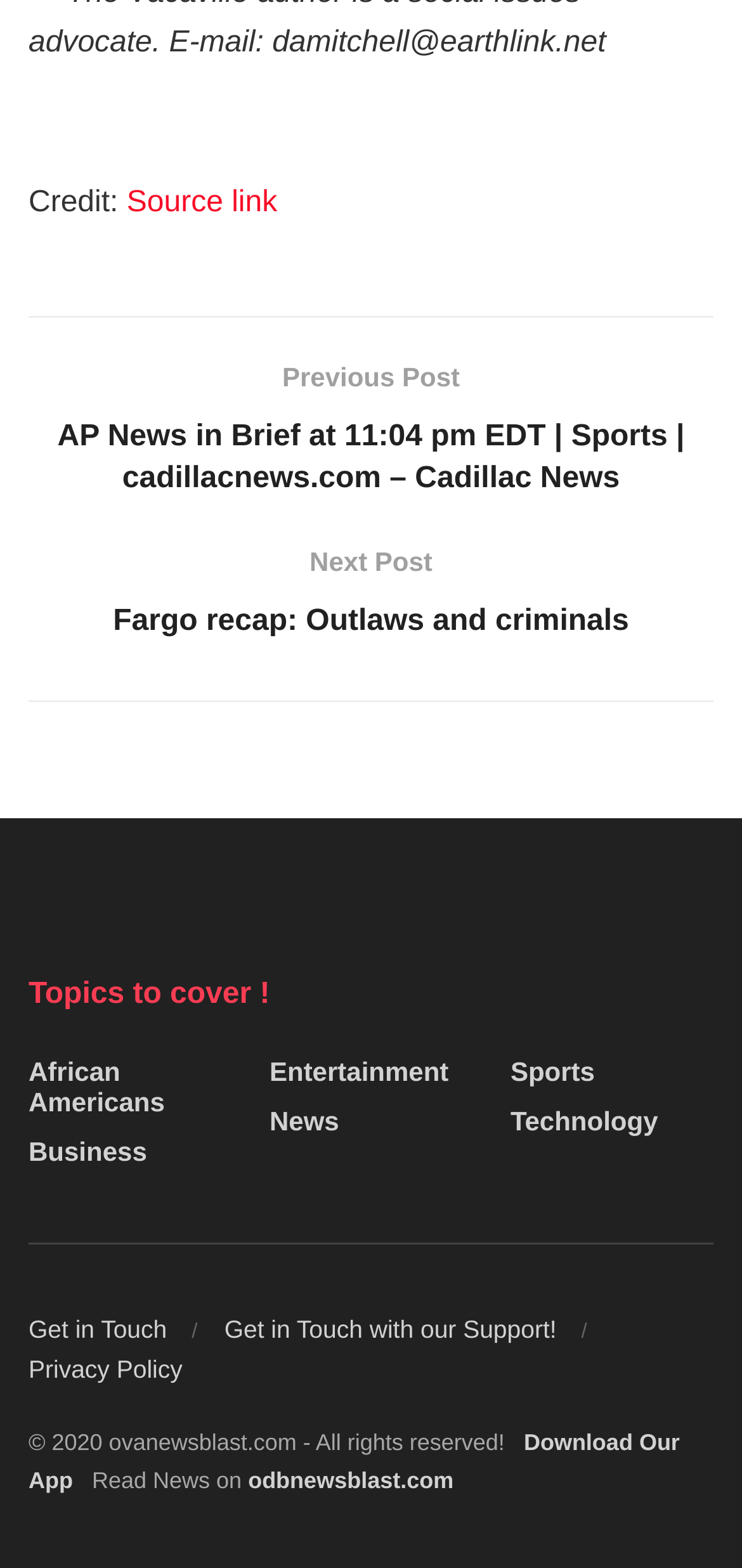Specify the bounding box coordinates of the area to click in order to follow the given instruction: "Share on Twitter."

None